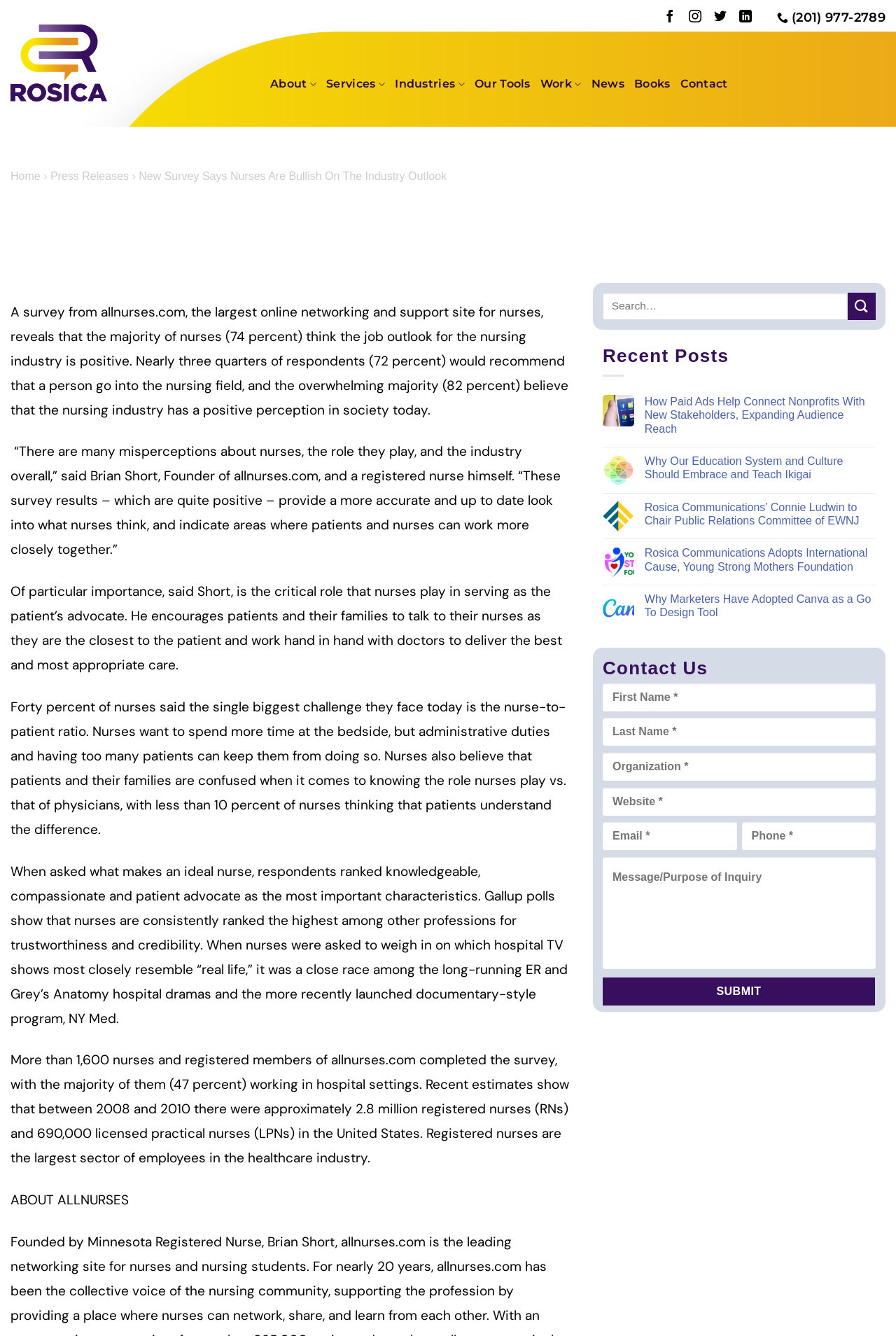From the element description aria-label="Submit", predict the bounding box coordinates of the UI element. The coordinates must be specified in the format (top-left x, top-left y, bottom-right x, bottom-right y) and should be within the 0 to 1 range.

[0.946, 0.219, 0.977, 0.24]